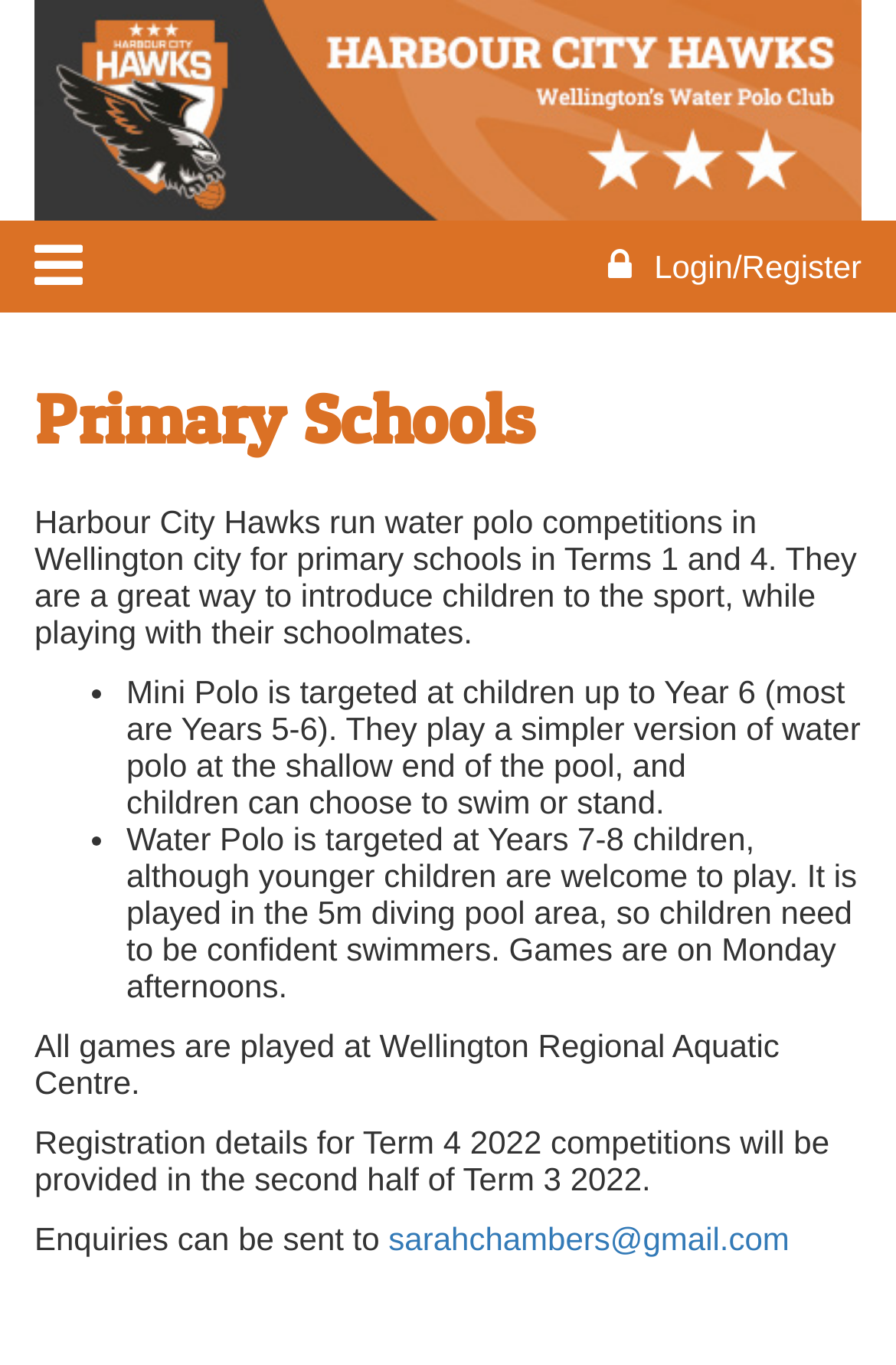When are the games for Water Polo held?
Provide a detailed answer to the question using information from the image.

According to the webpage, the games for Water Polo are held on Monday afternoons, as indicated by the text 'Games are on Monday afternoons.' in the paragraph that describes the Water Polo competition.